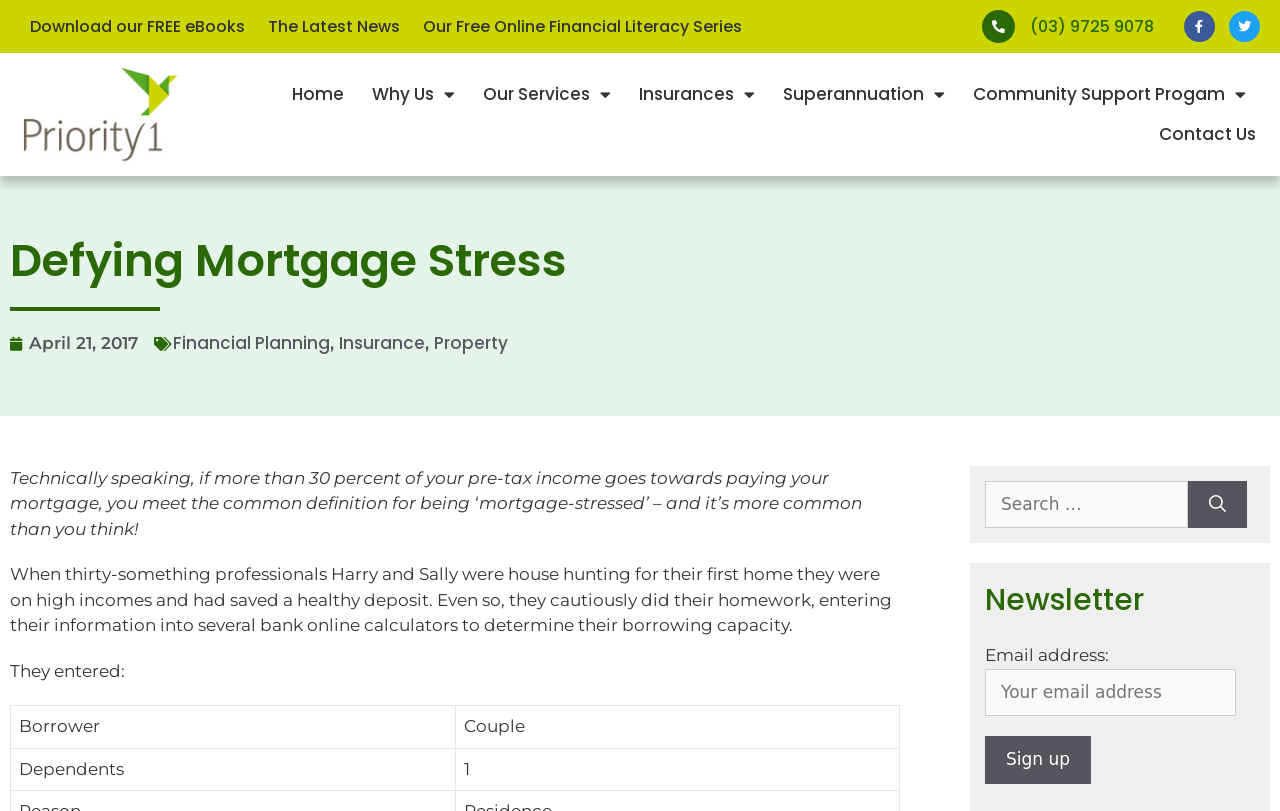Predict the bounding box coordinates for the UI element described as: "(03) 9725 9078". The coordinates should be four float numbers between 0 and 1, presented as [left, top, right, bottom].

[0.804, 0.018, 0.901, 0.047]